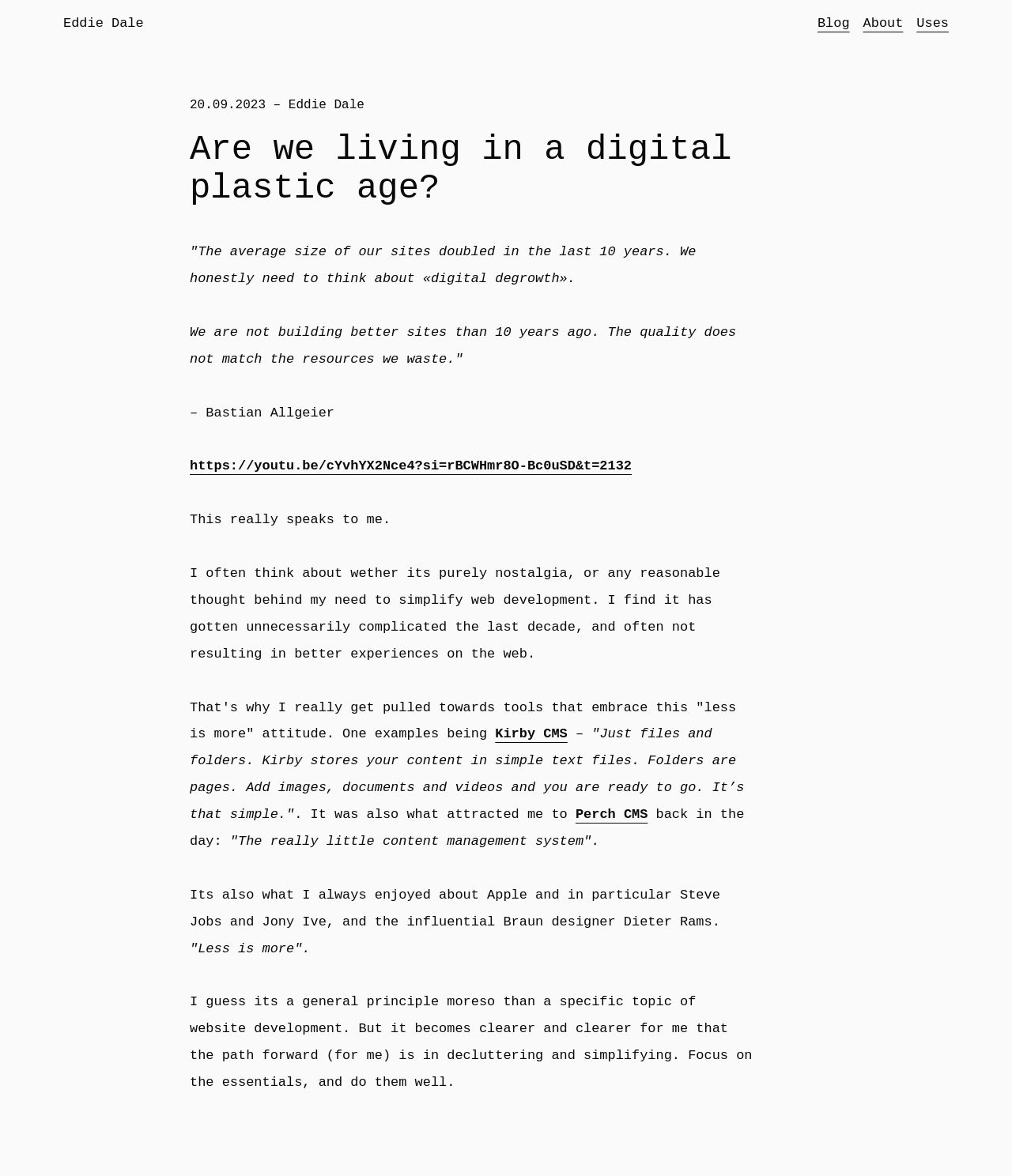Determine the bounding box of the UI component based on this description: "Blog". The bounding box coordinates should be four float values between 0 and 1, i.e., [left, top, right, bottom].

[0.808, 0.011, 0.84, 0.028]